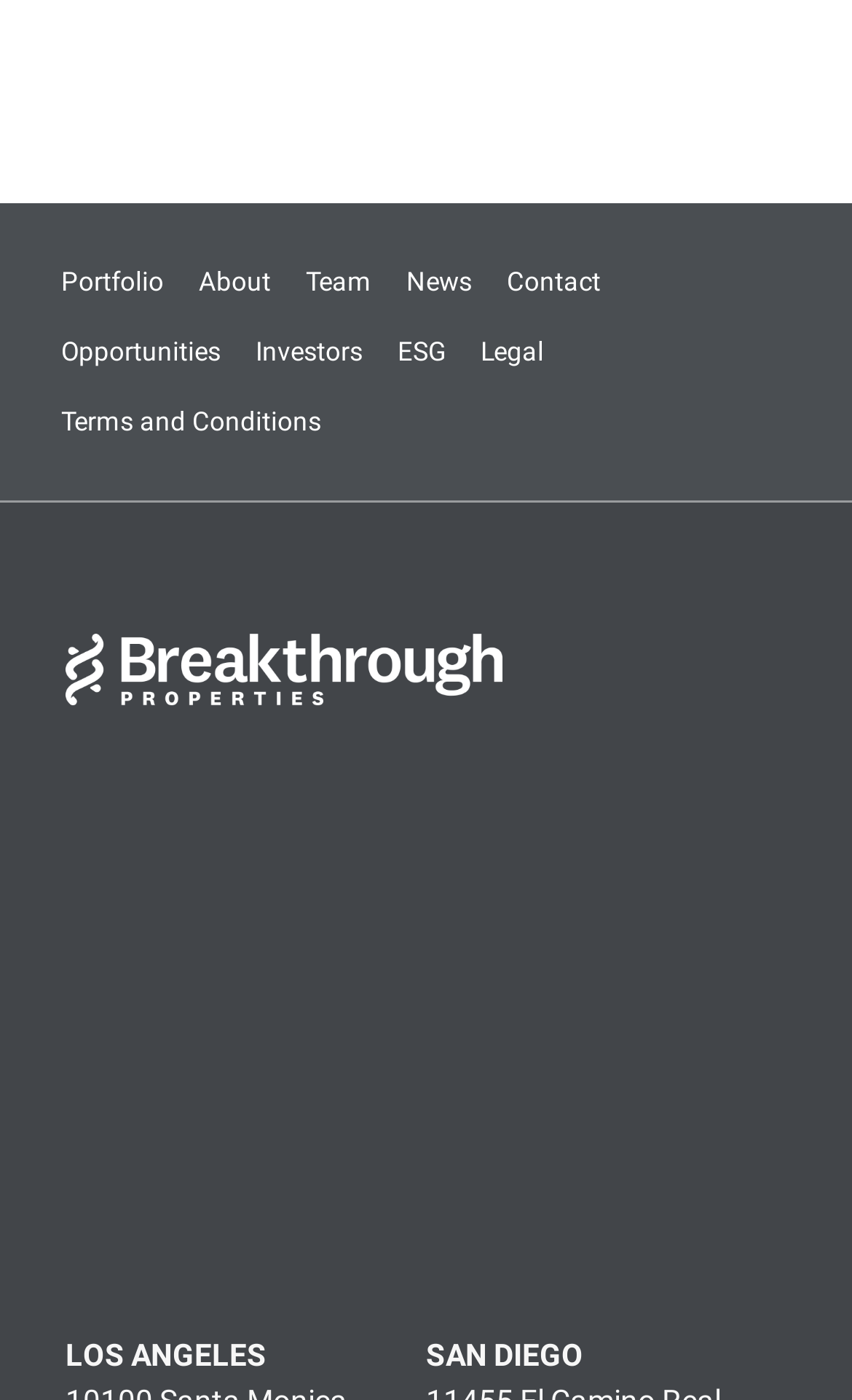Highlight the bounding box coordinates of the element that should be clicked to carry out the following instruction: "Learn more about Unisus School". The coordinates must be given as four float numbers ranging from 0 to 1, i.e., [left, top, right, bottom].

None